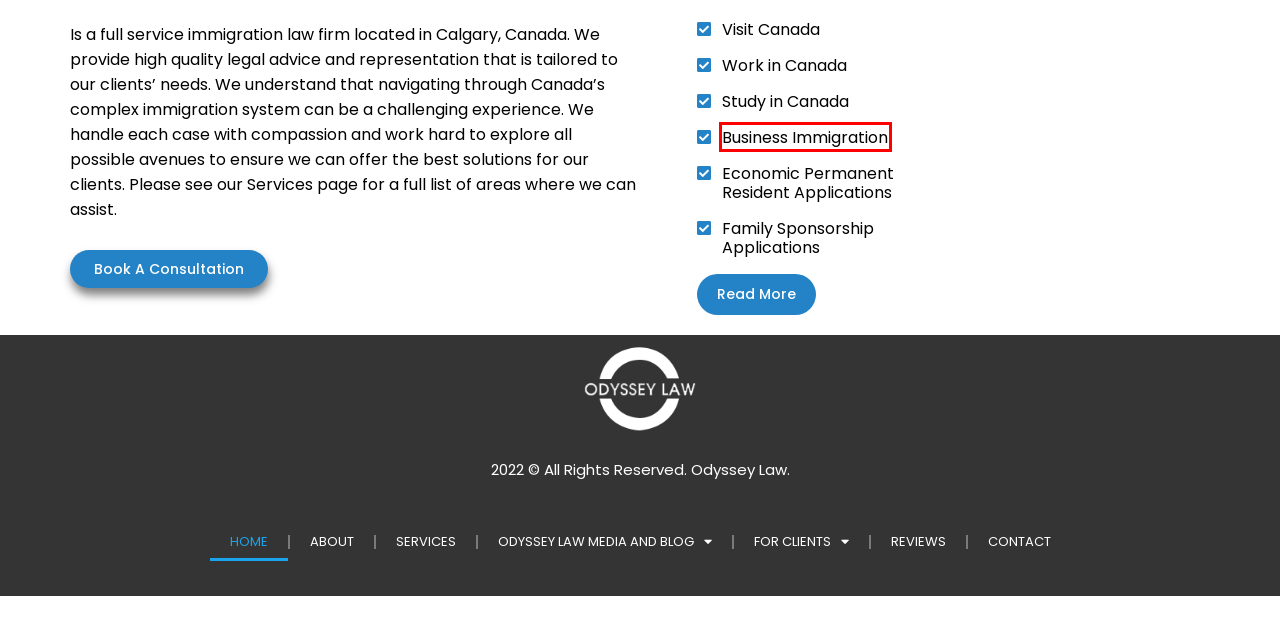You are provided with a screenshot of a webpage where a red rectangle bounding box surrounds an element. Choose the description that best matches the new webpage after clicking the element in the red bounding box. Here are the choices:
A. About - Odyssey Law
B. Visit Canada - Odyssey Law
C. Work in Canada - Odyssey Law
D. Business Immigration - Odyssey Law
E. Family Sponsorship Applications - Odyssey Law
F. Economic Permanent Resident Applications - Odyssey Law
G. Calendly - Tara Pandes
H. Study in Canada - Odyssey Law

D